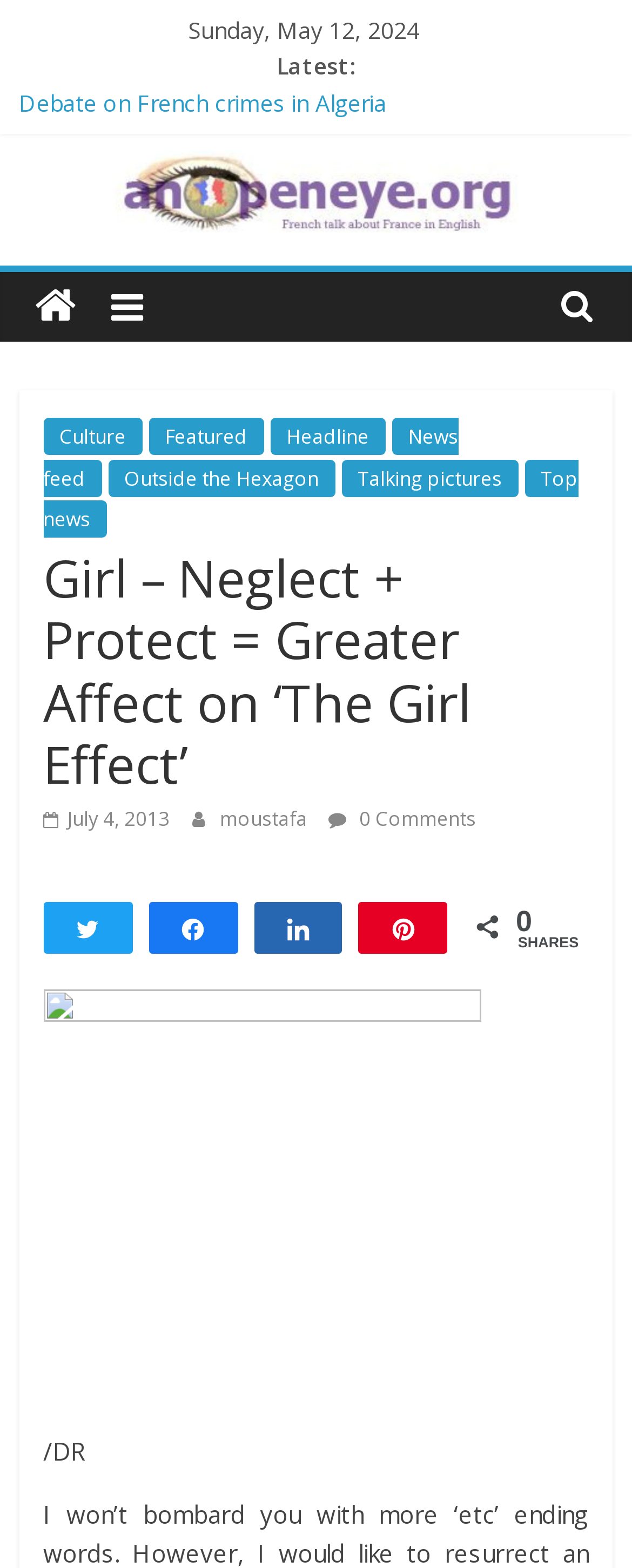Please find and report the bounding box coordinates of the element to click in order to perform the following action: "Visit 'An Open Eye'". The coordinates should be expressed as four float numbers between 0 and 1, in the format [left, top, right, bottom].

[0.179, 0.097, 0.821, 0.12]